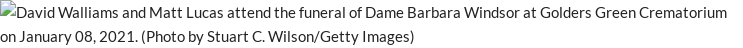Answer the following query concisely with a single word or phrase:
Where is the funeral taking place?

Golders Green Crematorium